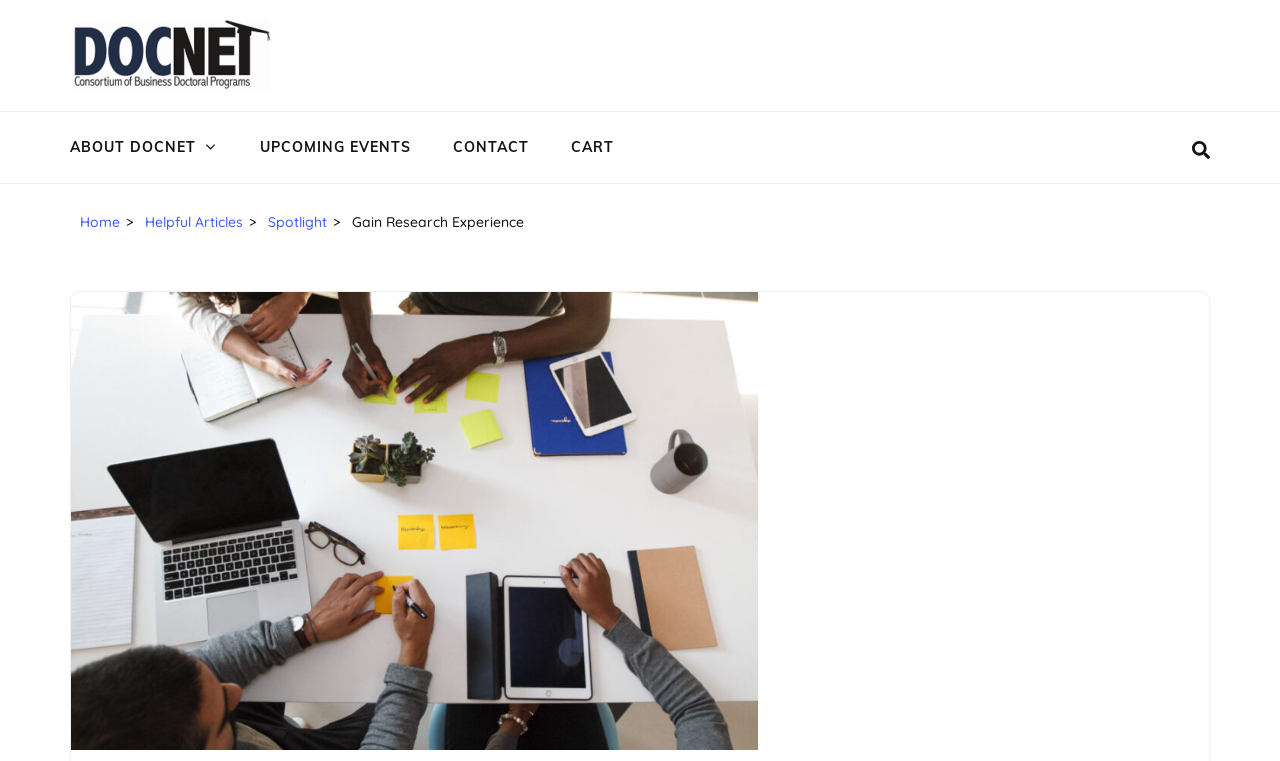Using the provided description Contact, find the bounding box coordinates for the UI element. Provide the coordinates in (top-left x, top-left y, bottom-right x, bottom-right y) format, ensuring all values are between 0 and 1.

[0.354, 0.182, 0.413, 0.205]